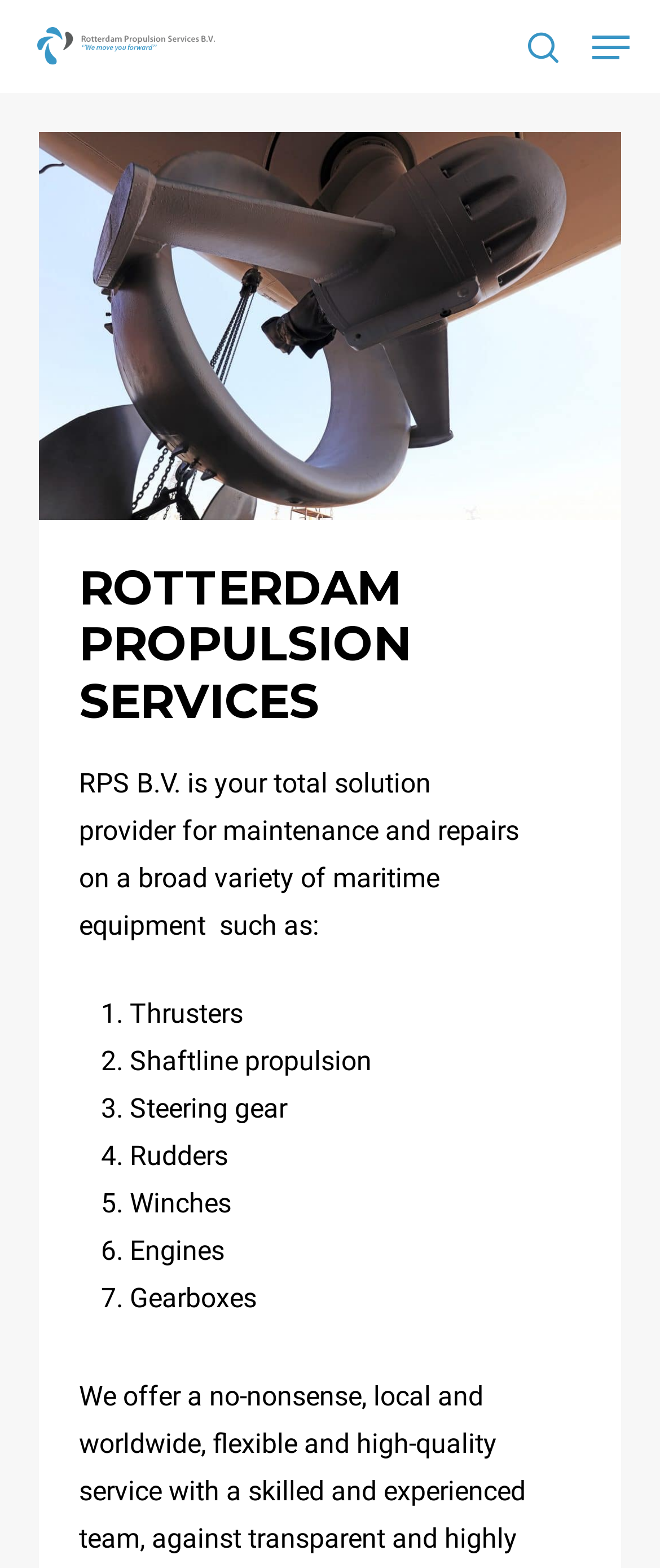Please answer the following question using a single word or phrase: 
What is the purpose of RPS B.V.?

Total solution provider